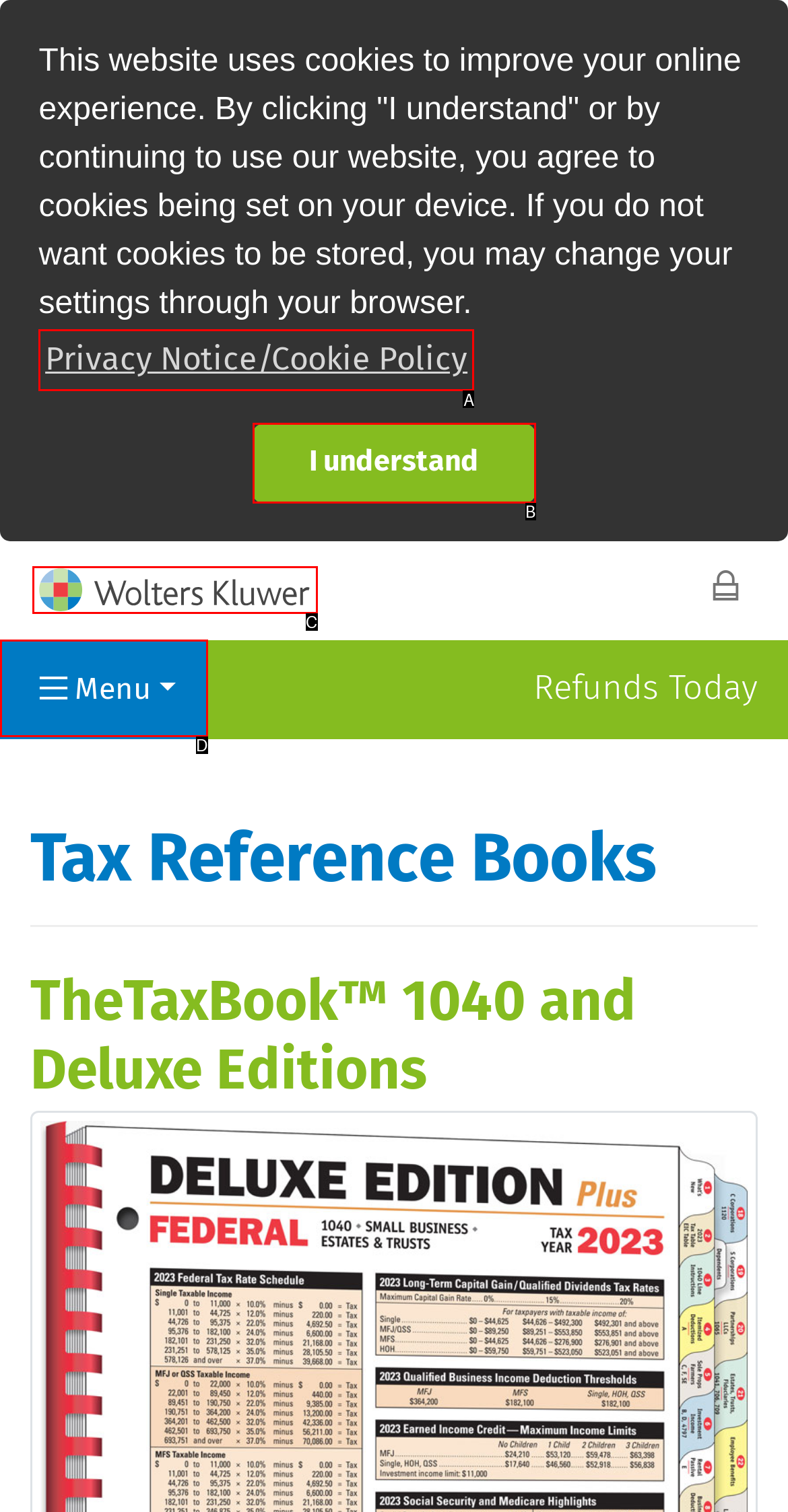Select the letter of the option that corresponds to: Privacy Notice/Cookie Policy
Provide the letter from the given options.

A